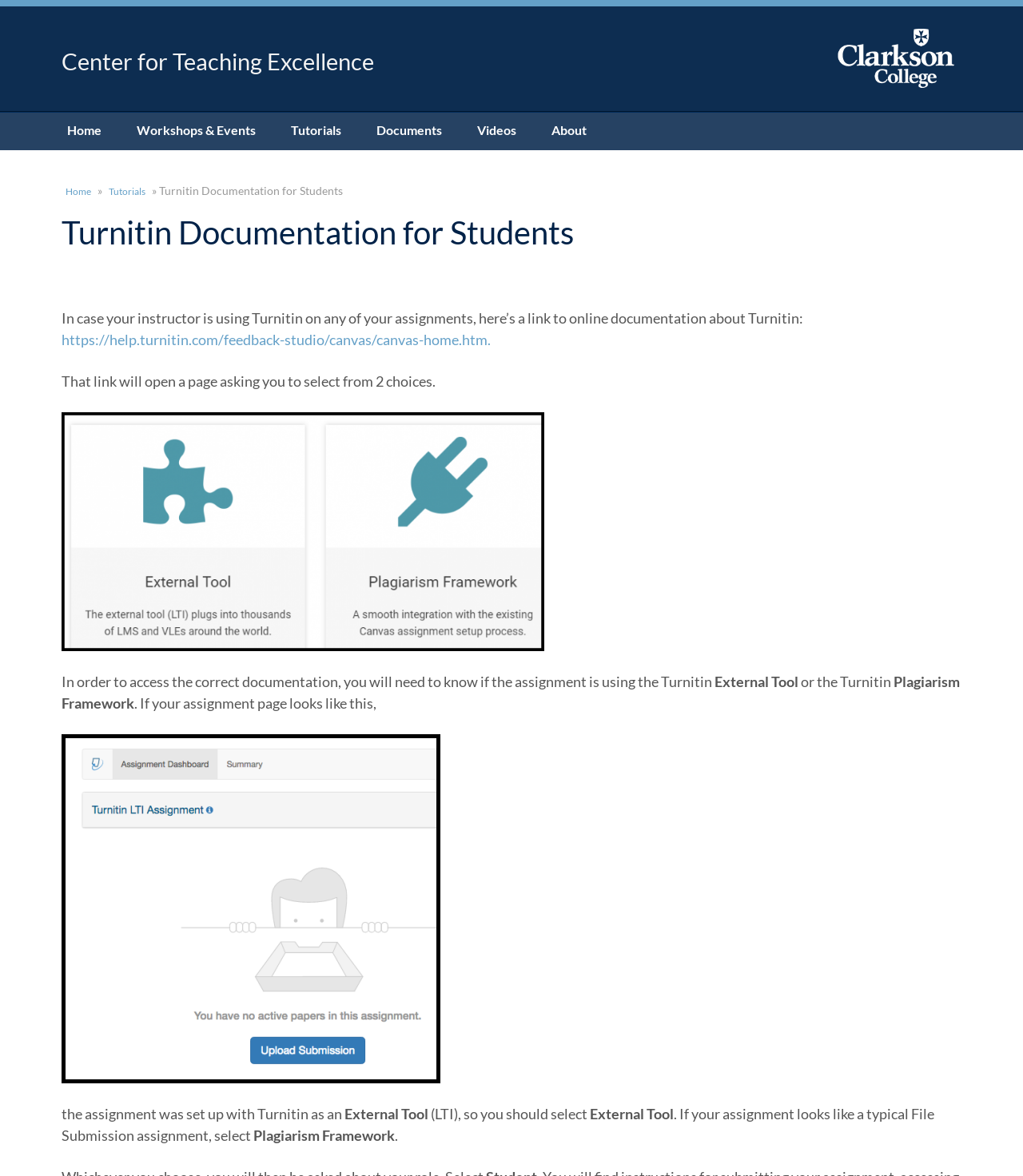Can you find the bounding box coordinates for the UI element given this description: "Workshops & Events"? Provide the coordinates as four float numbers between 0 and 1: [left, top, right, bottom].

[0.116, 0.096, 0.267, 0.128]